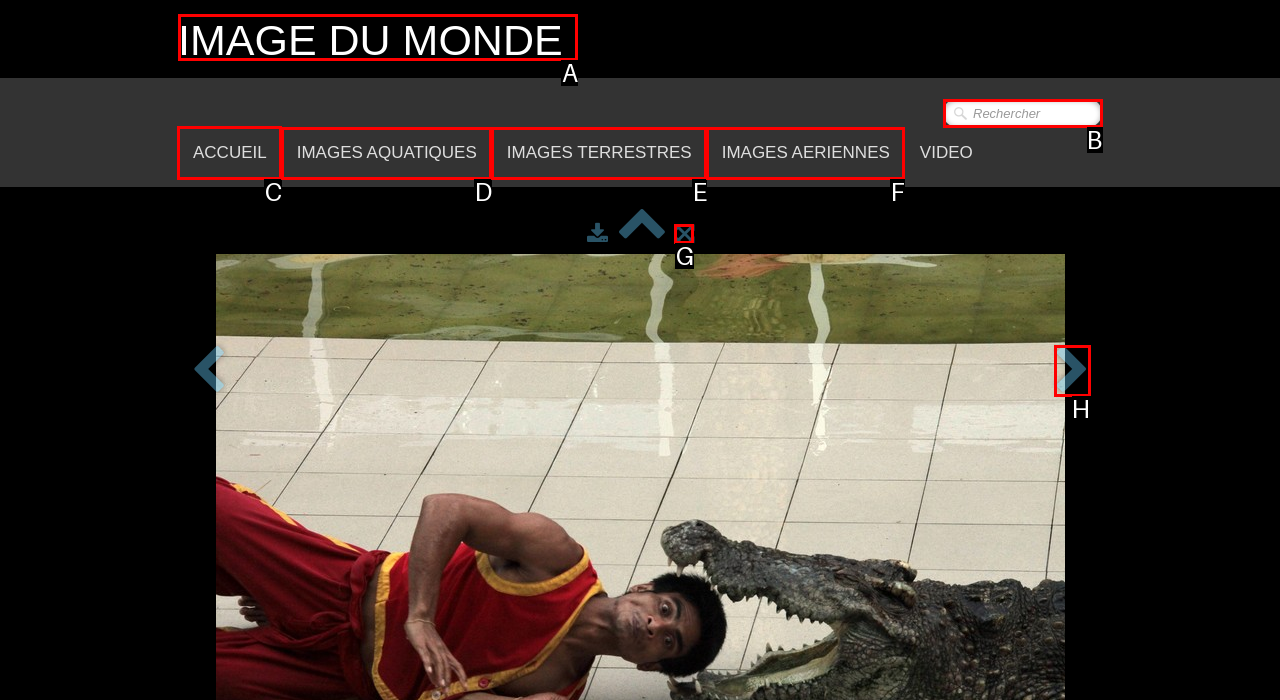Identify the correct HTML element to click for the task: go to the homepage. Provide the letter of your choice.

C